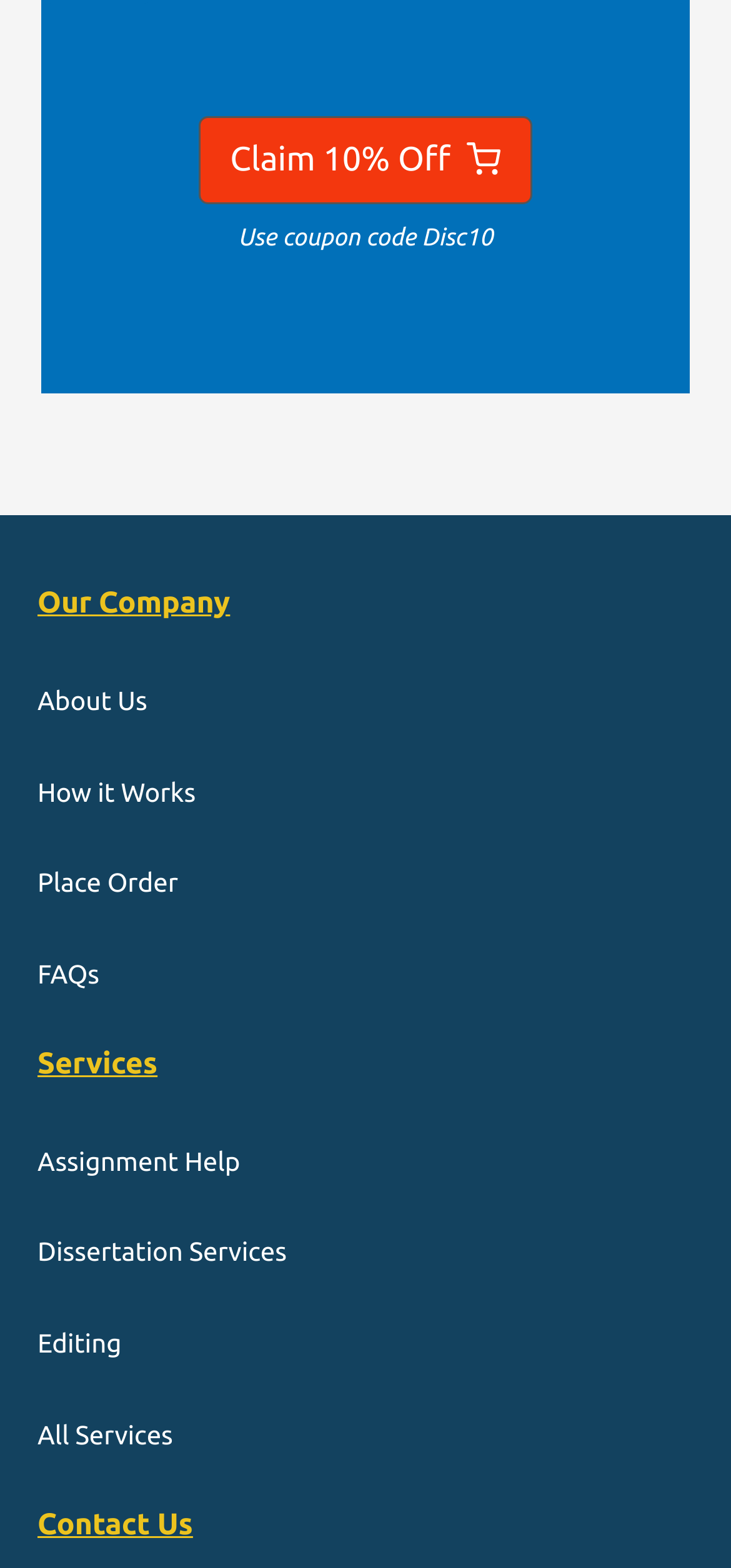Provide the bounding box coordinates of the area you need to click to execute the following instruction: "Get help with an assignment".

[0.051, 0.731, 0.329, 0.75]